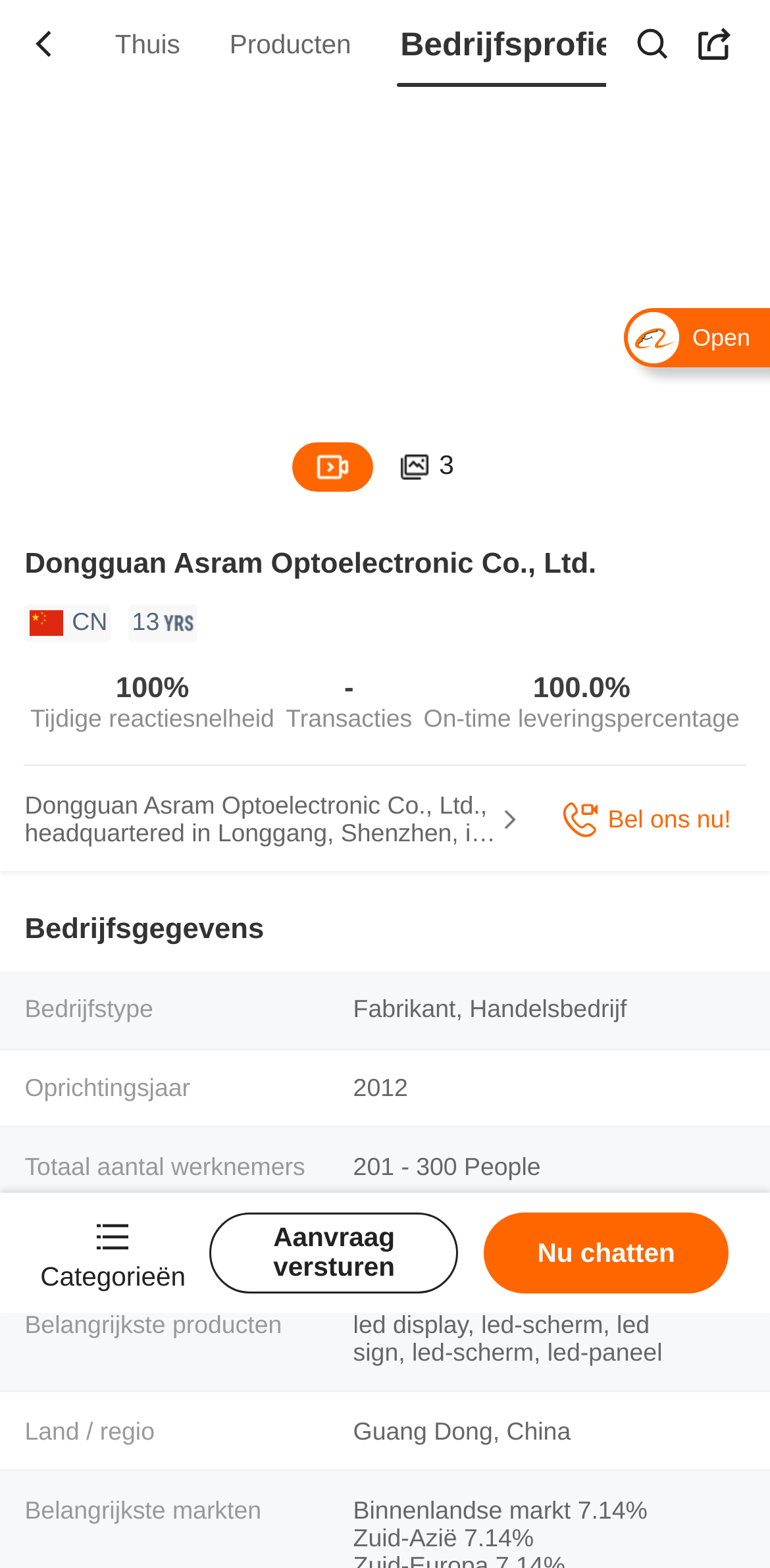What is the company name?
Examine the image and provide an in-depth answer to the question.

The company name can be found at the top of the webpage, where it is written in a large font size. It is also mentioned in the meta description of the webpage.